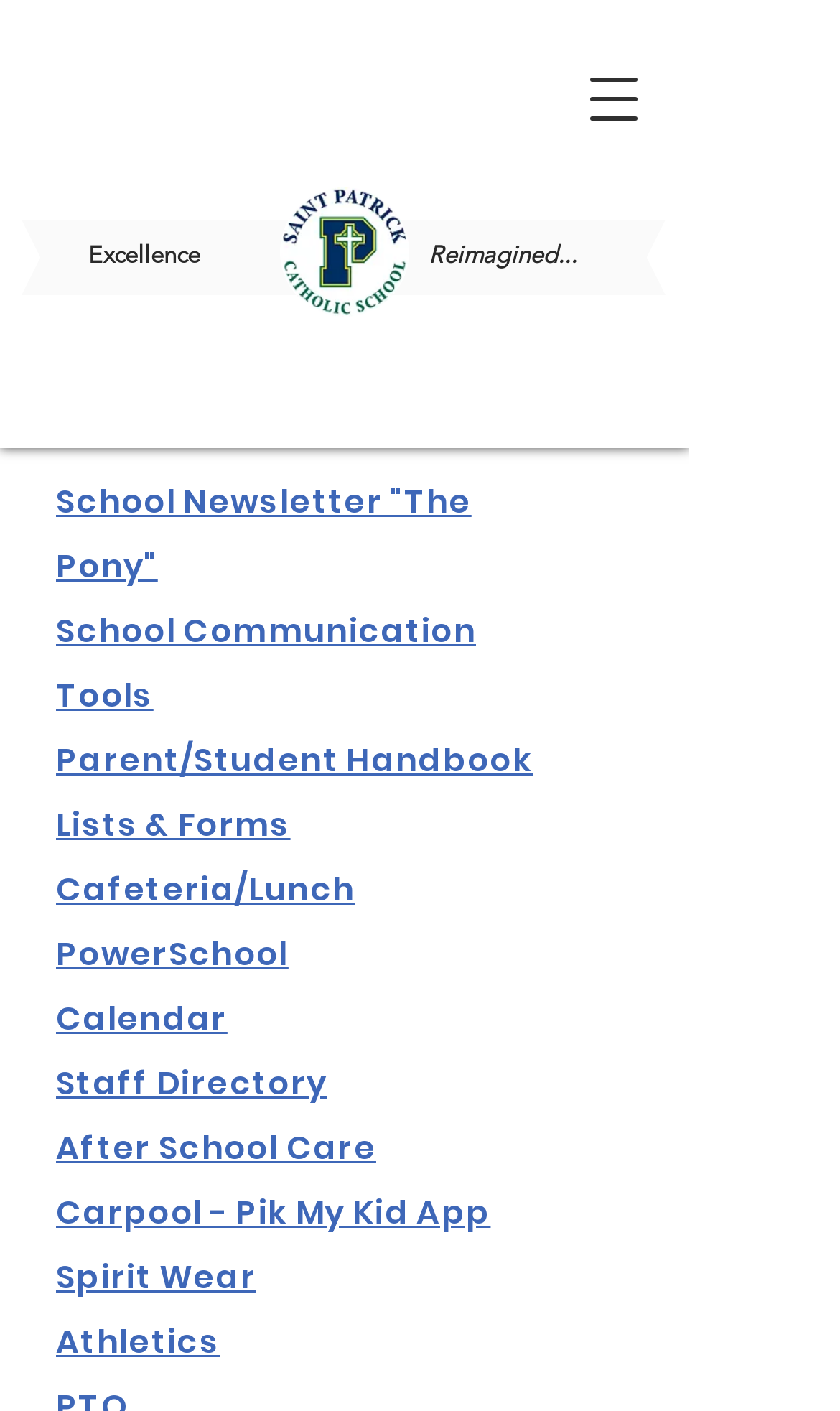Please determine the bounding box of the UI element that matches this description: PowerSchool. The coordinates should be given as (top-left x, top-left y, bottom-right x, bottom-right y), with all values between 0 and 1.

[0.067, 0.663, 0.343, 0.689]